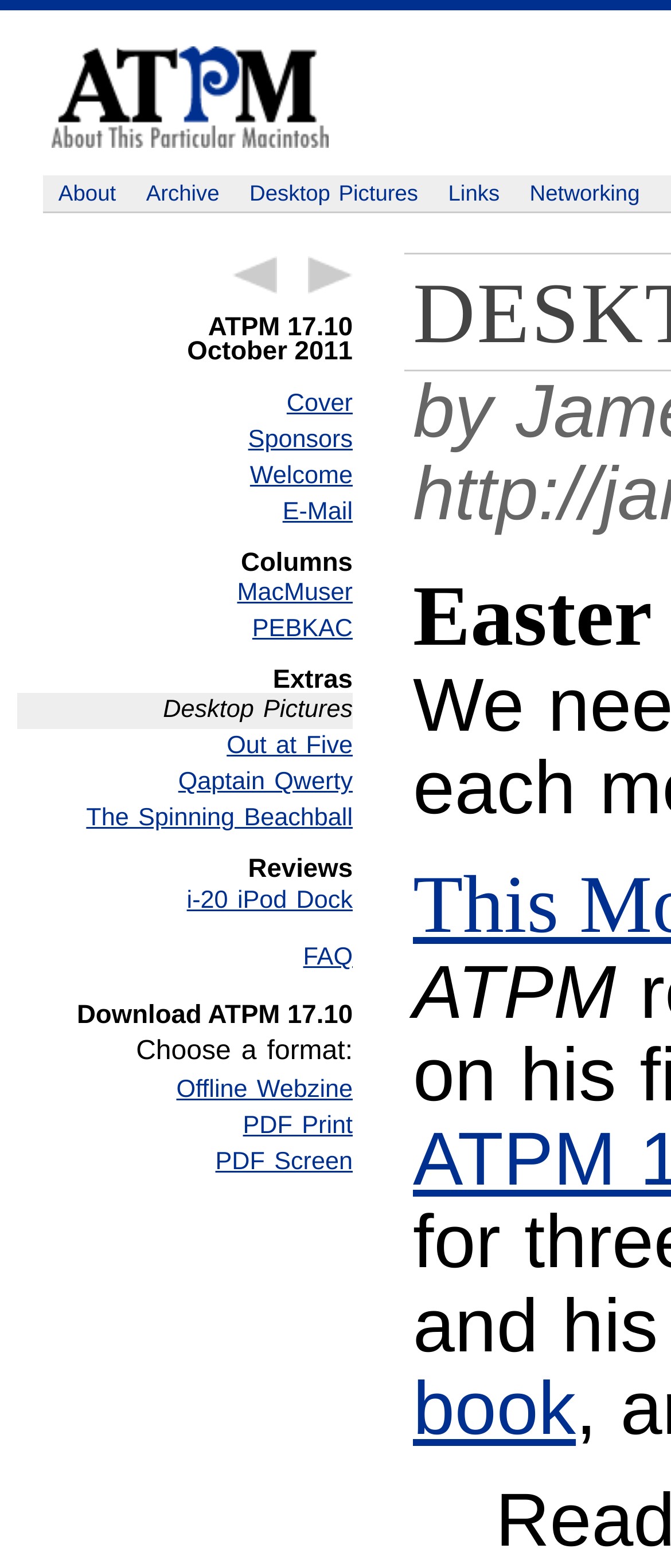Provide a single word or phrase to answer the given question: 
How many links are there in the 'Reviews' section?

1